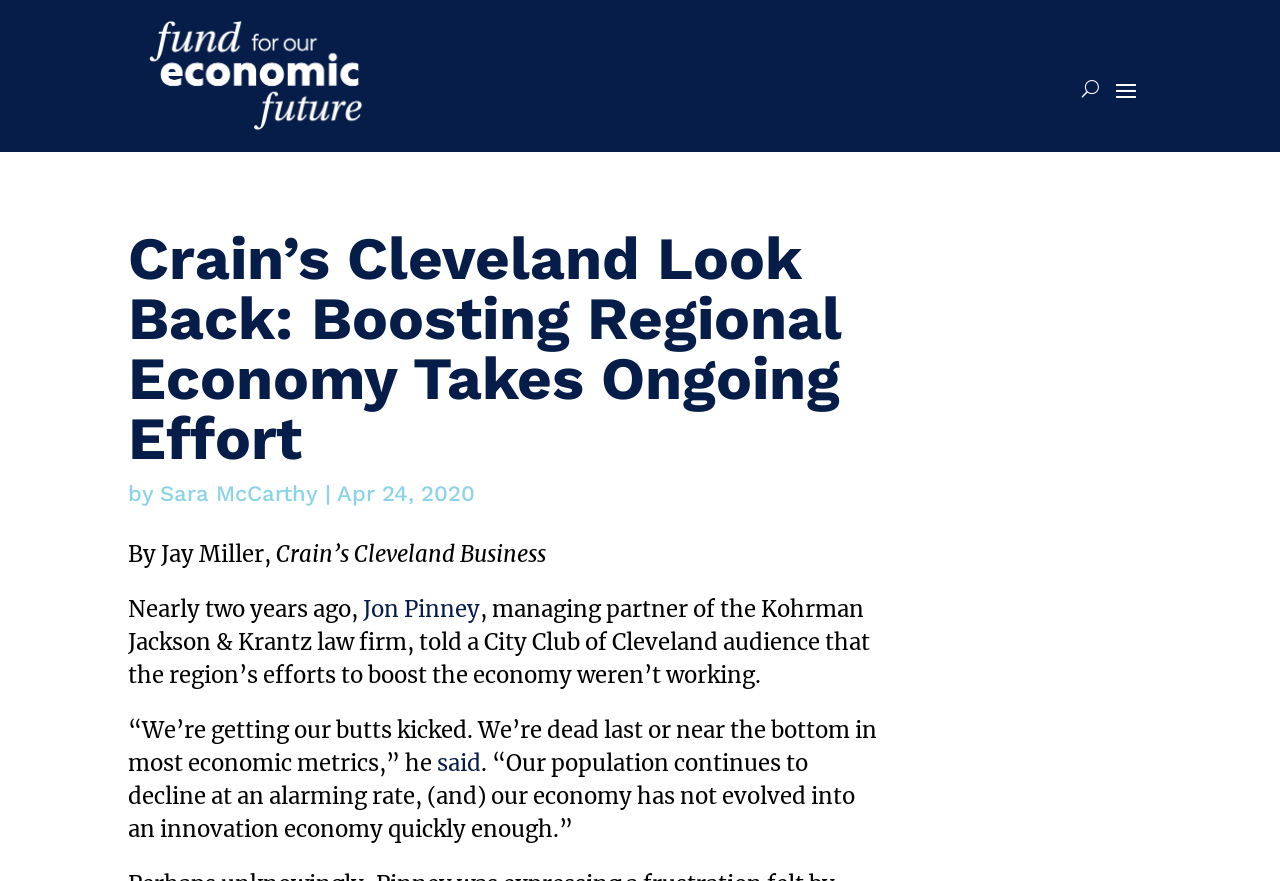Describe all visible elements and their arrangement on the webpage.

The webpage is an article from Crain's Cleveland Business, titled "Crain's Cleveland Look Back: Boosting Regional Economy Takes Ongoing Effort". At the top left, there is a link to "The Fund For Our Economic Future" accompanied by an image with the same name. 

Below the title, the author's information is displayed, including the name "Sara McCarthy" and the date "Apr 24, 2020". 

The main content of the article starts with a quote from Jay Miller, where he mentions that the region's efforts to boost the economy weren't working. The article then continues with a passage describing the economic struggles of the region, citing Jon Pinney, managing partner of the Kohrman Jackson & Krantz law firm. 

On the top right, there is a button labeled "U".